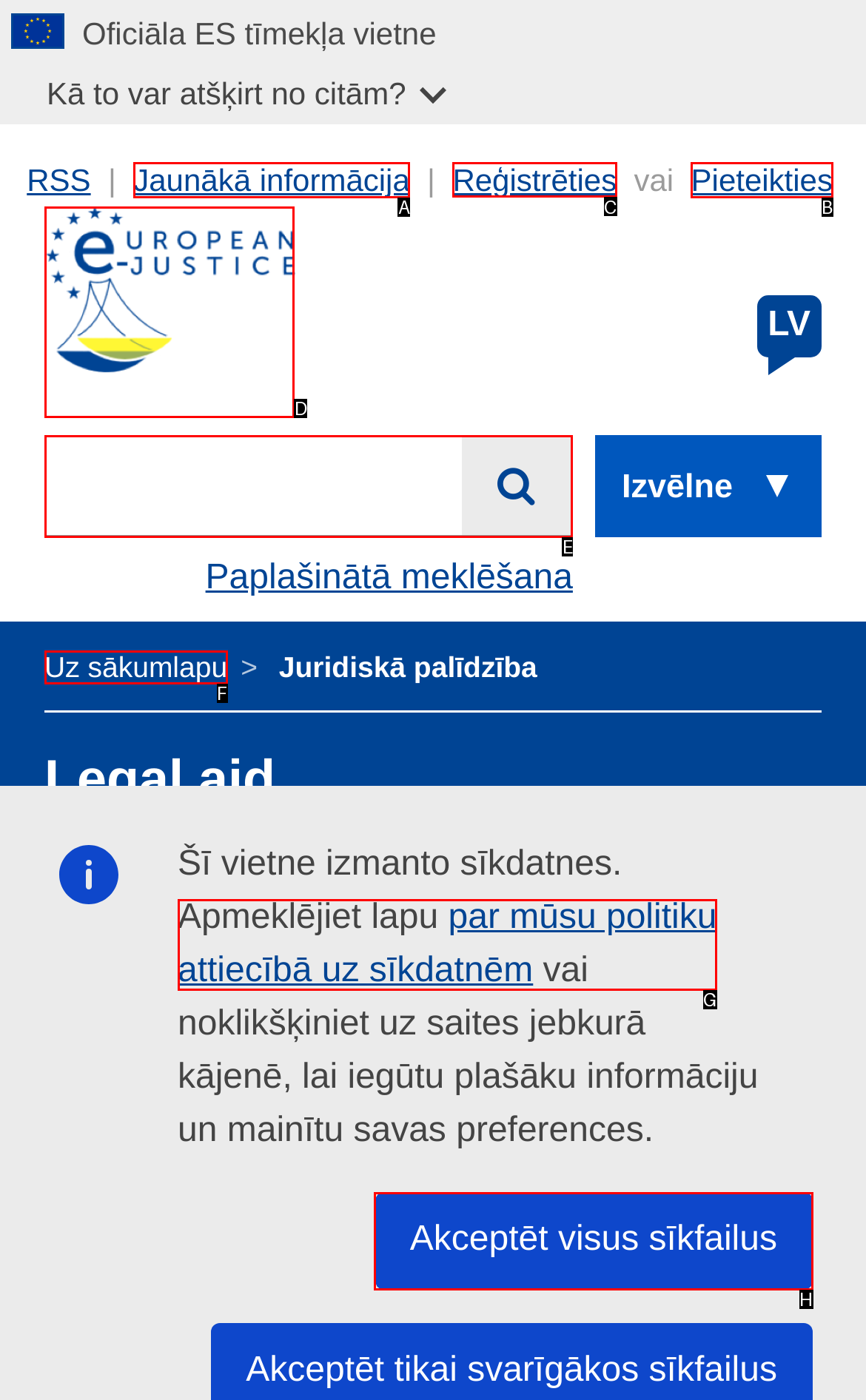Determine which HTML element should be clicked for this task: Register
Provide the option's letter from the available choices.

C